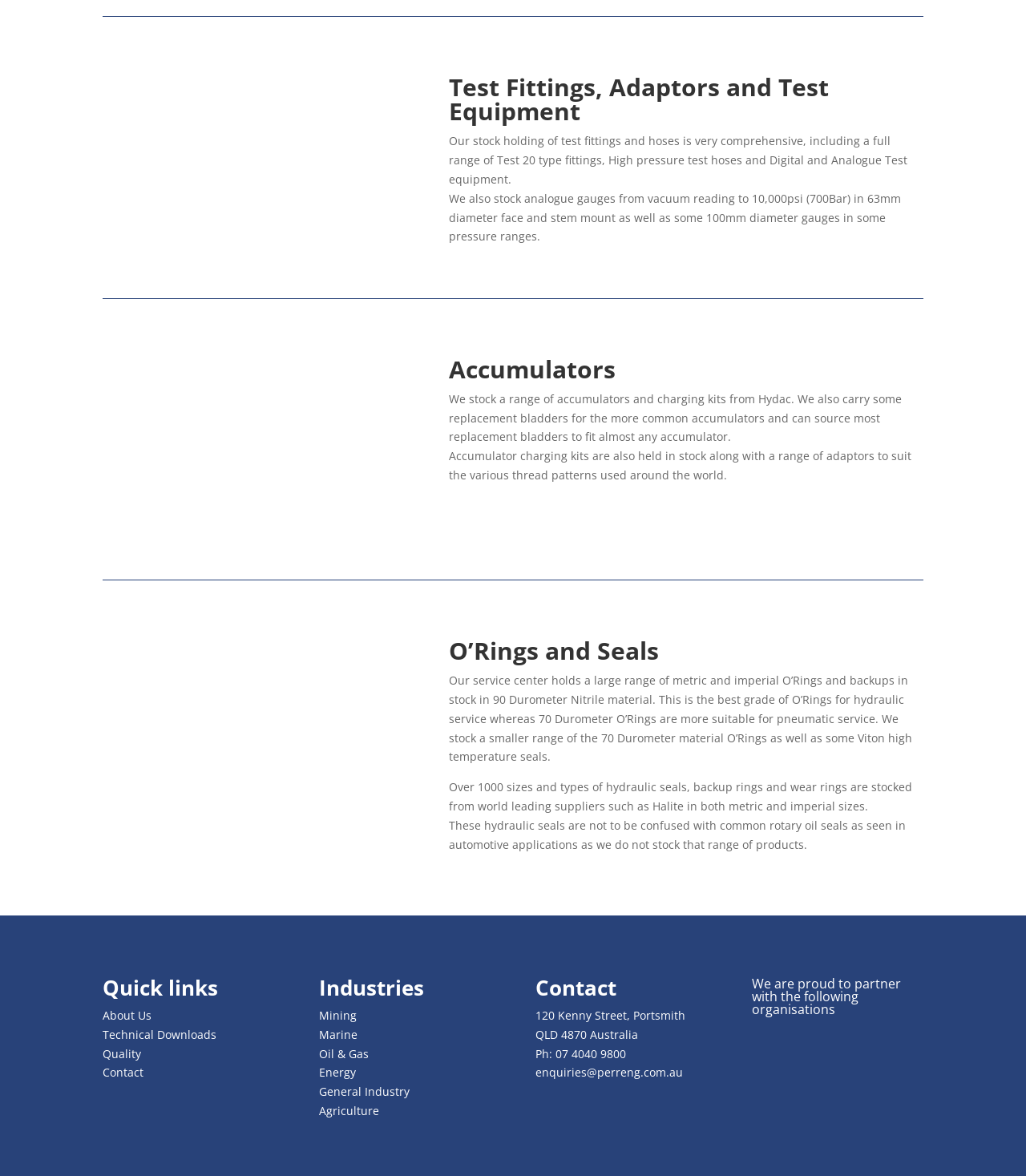Please answer the following question using a single word or phrase: 
What is the main category of products described on this webpage?

Test Fittings, Adaptors and Test Equipment